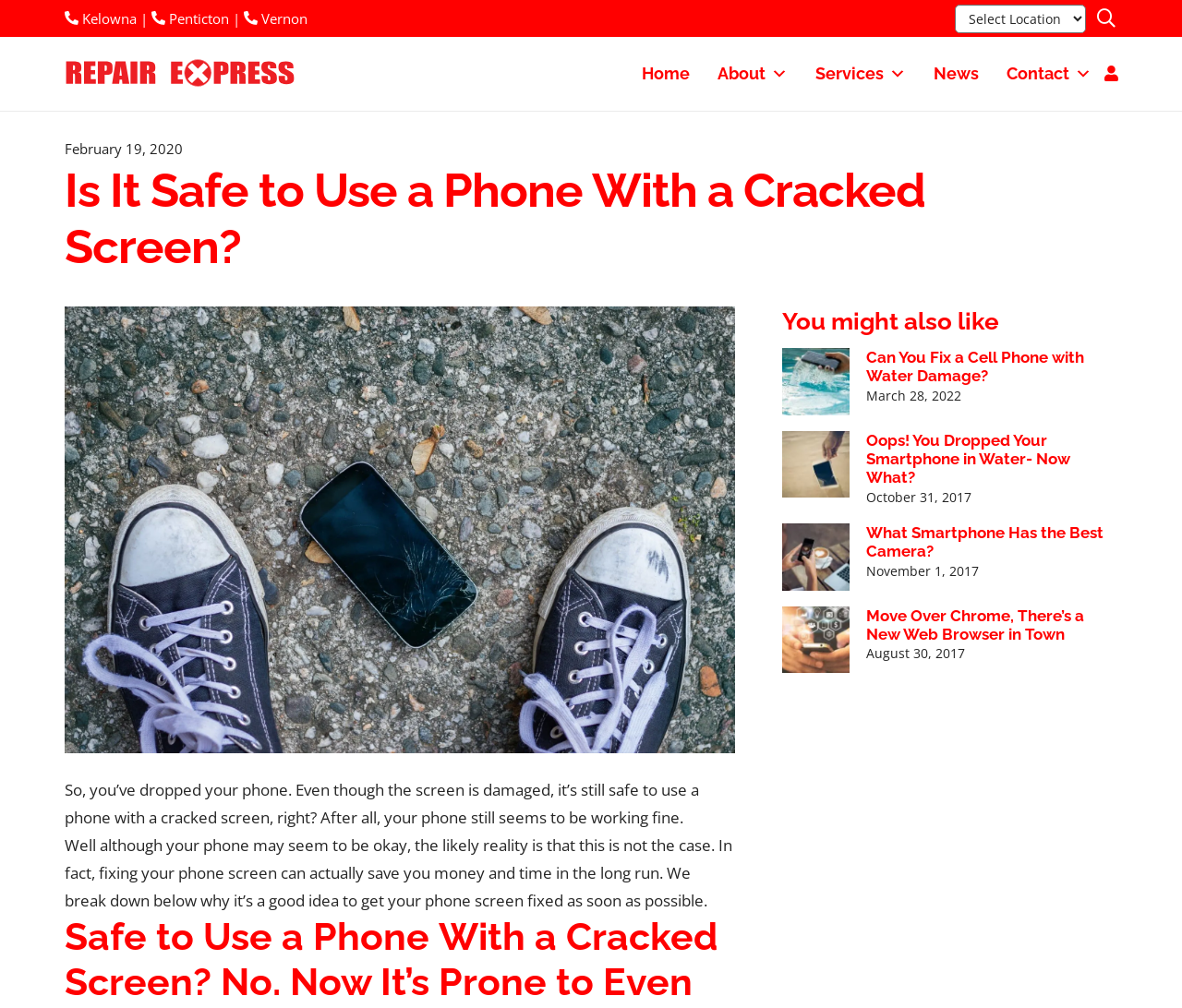Please give a succinct answer using a single word or phrase:
What is the format of the timestamps?

Day Month Year